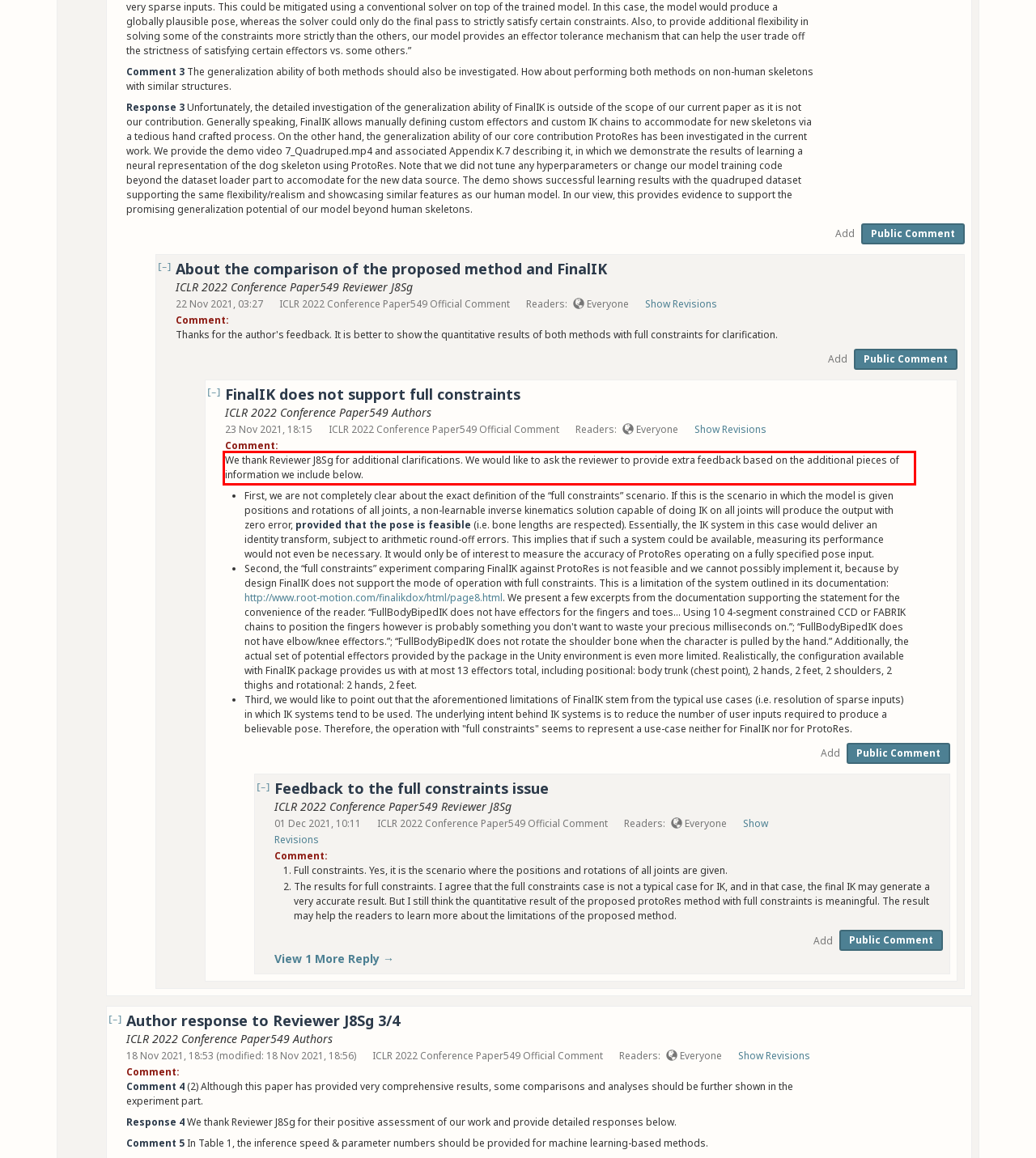Within the screenshot of the webpage, there is a red rectangle. Please recognize and generate the text content inside this red bounding box.

We thank Reviewer J8Sg for additional clarifications. We would like to ask the reviewer to provide extra feedback based on the additional pieces of information we include below.